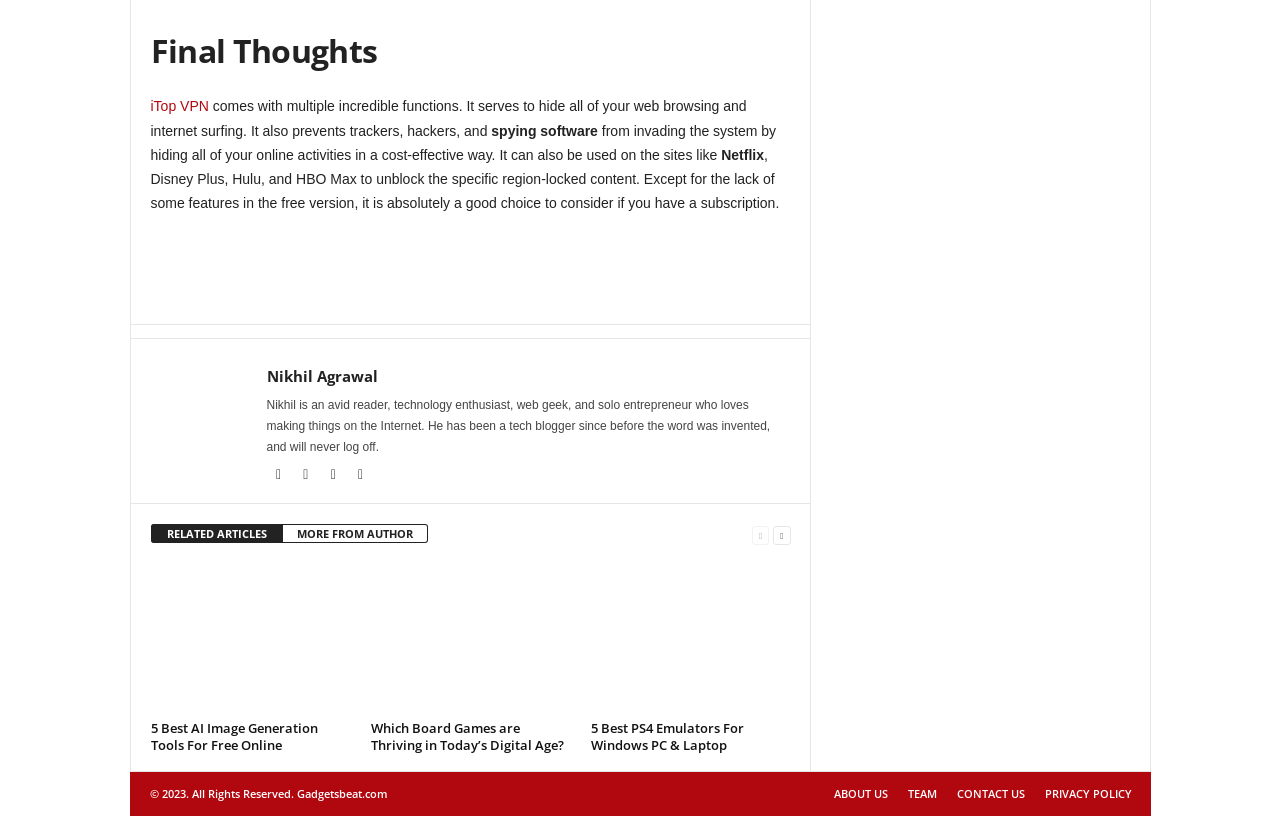Please identify the bounding box coordinates of the element that needs to be clicked to execute the following command: "View the author's profile". Provide the bounding box using four float numbers between 0 and 1, formatted as [left, top, right, bottom].

[0.208, 0.448, 0.295, 0.473]